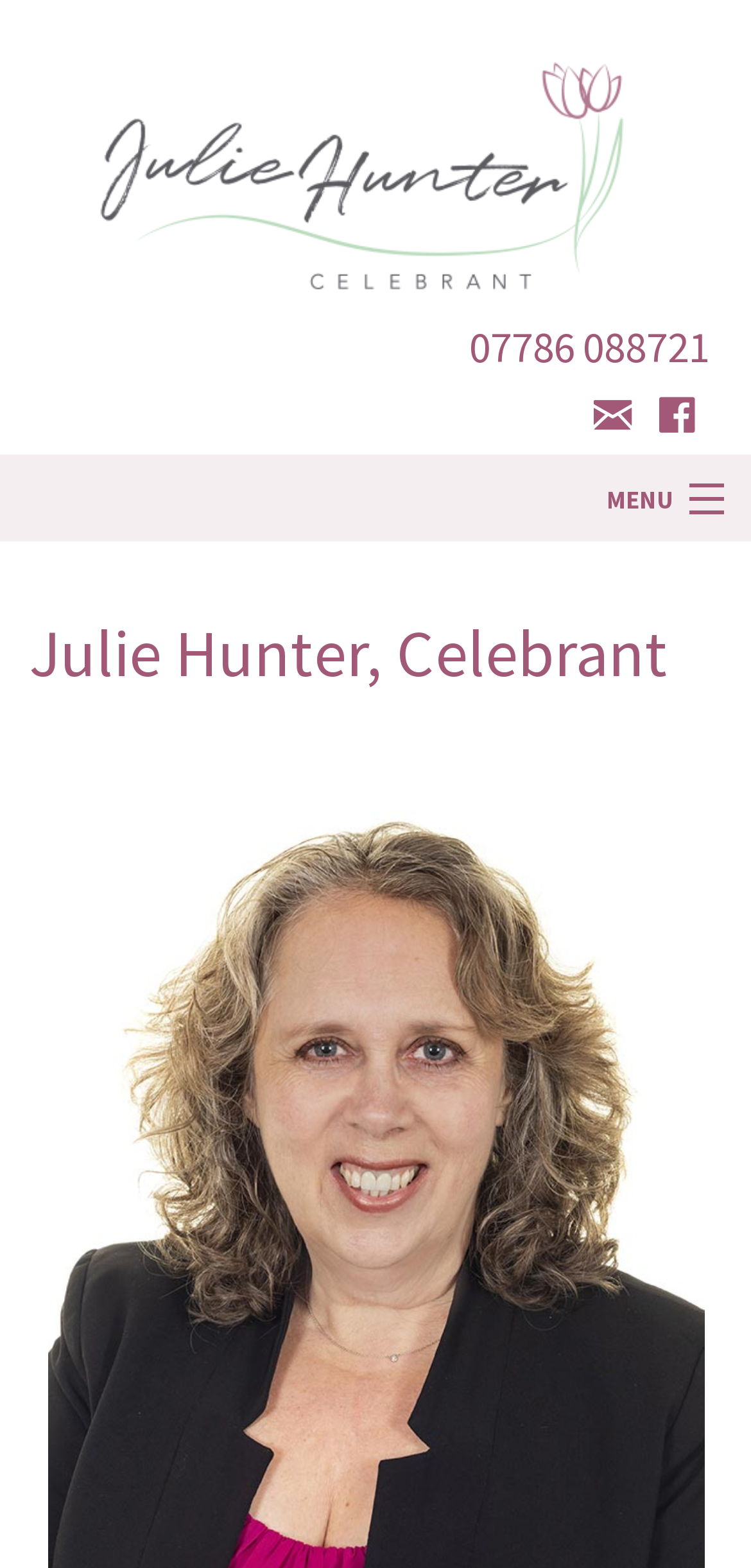Locate the bounding box coordinates of the region to be clicked to comply with the following instruction: "call the phone number". The coordinates must be four float numbers between 0 and 1, in the form [left, top, right, bottom].

[0.625, 0.204, 0.945, 0.238]